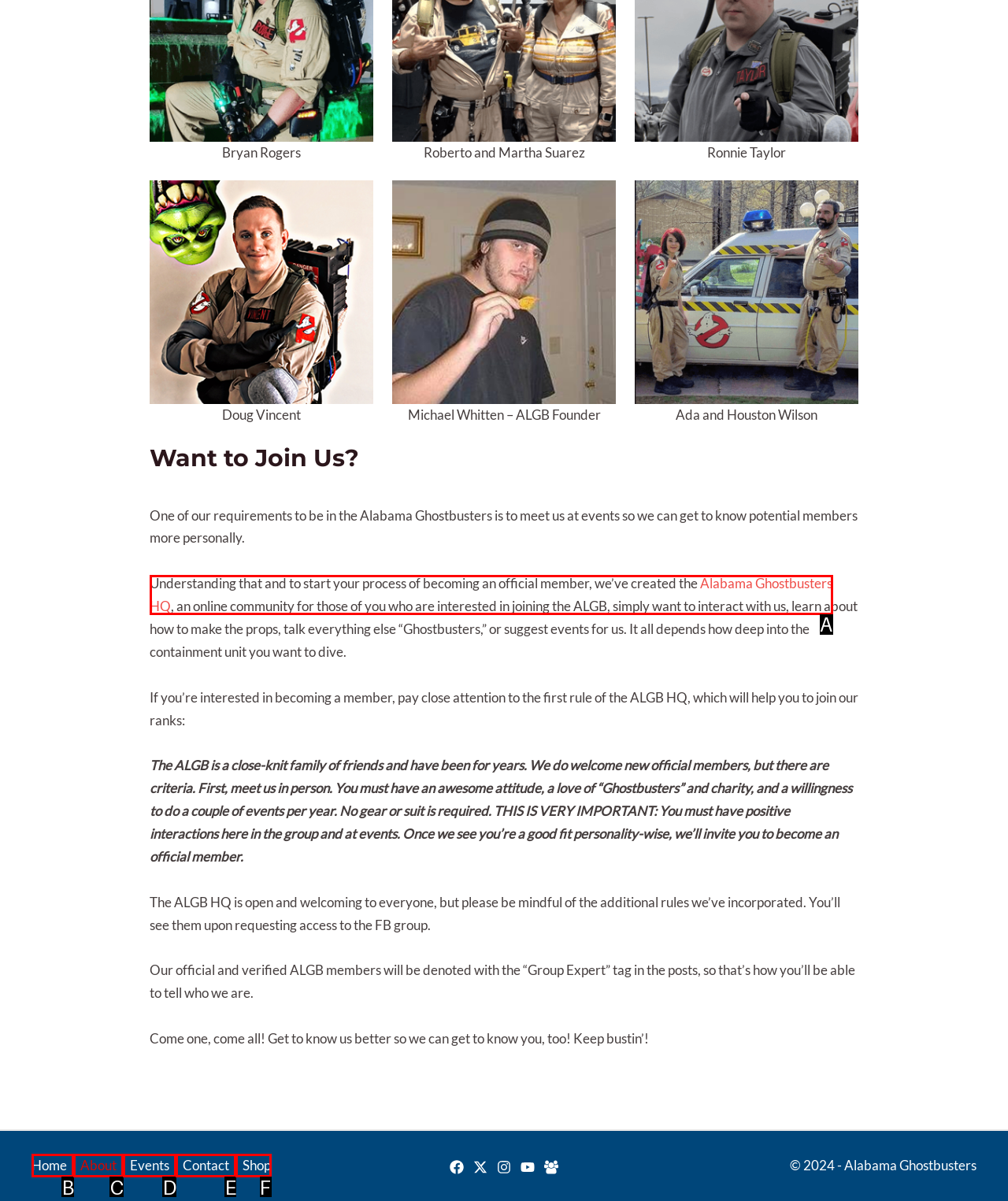Identify the UI element described as: Home
Answer with the option's letter directly.

B